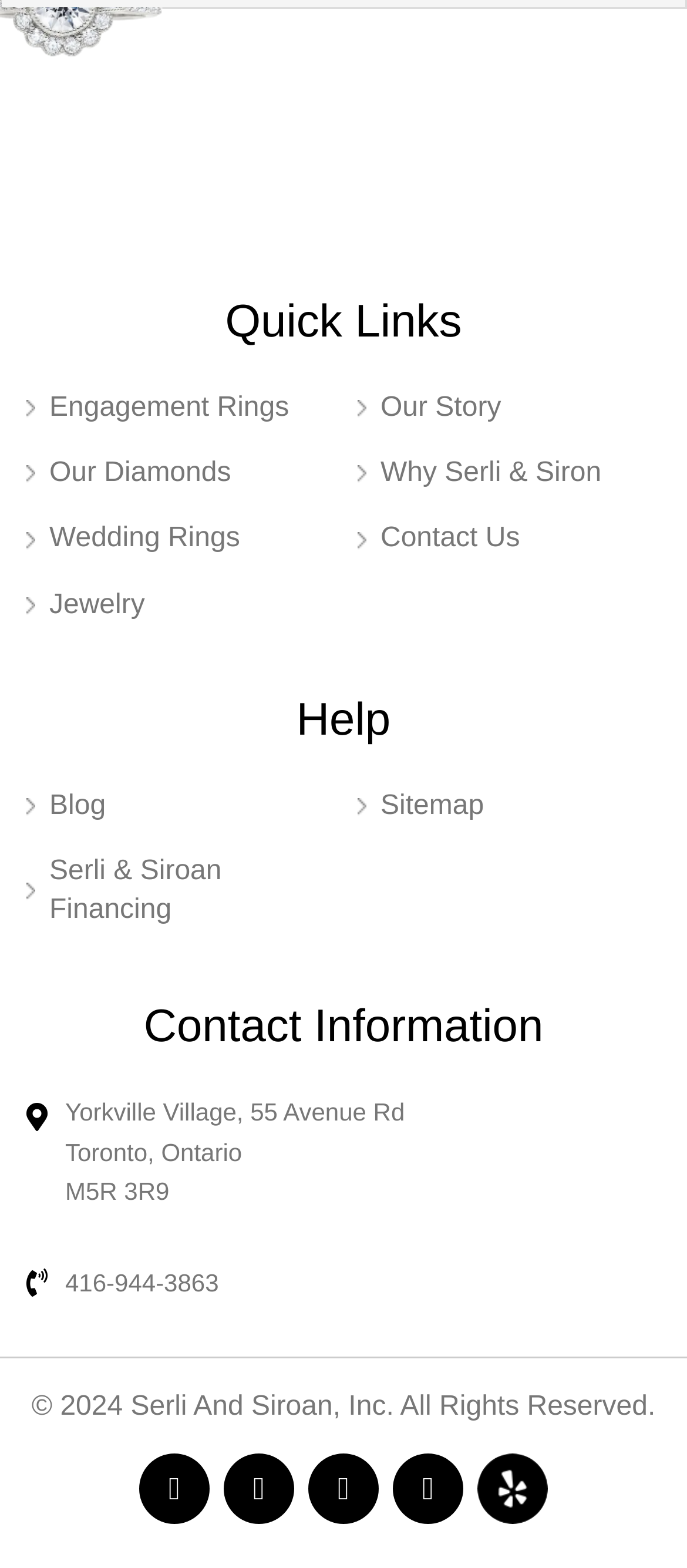How many social media links are there?
Please provide a comprehensive and detailed answer to the question.

There are five social media links at the bottom of the webpage, including Facebook, X, Instagram, Pinterest, and Discord.